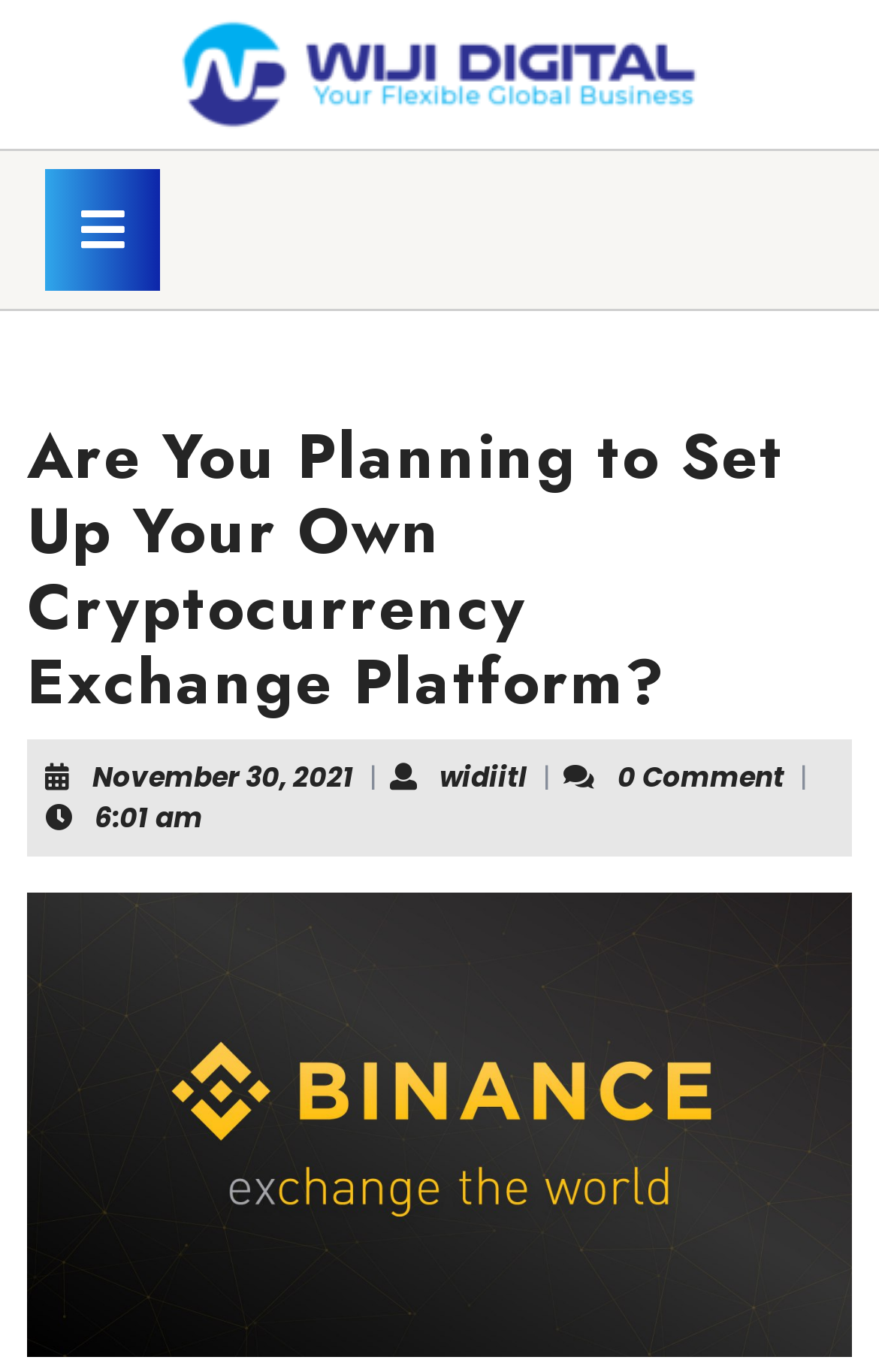Identify and generate the primary title of the webpage.

Are You Planning to Set Up Your Own Cryptocurrency Exchange Platform?